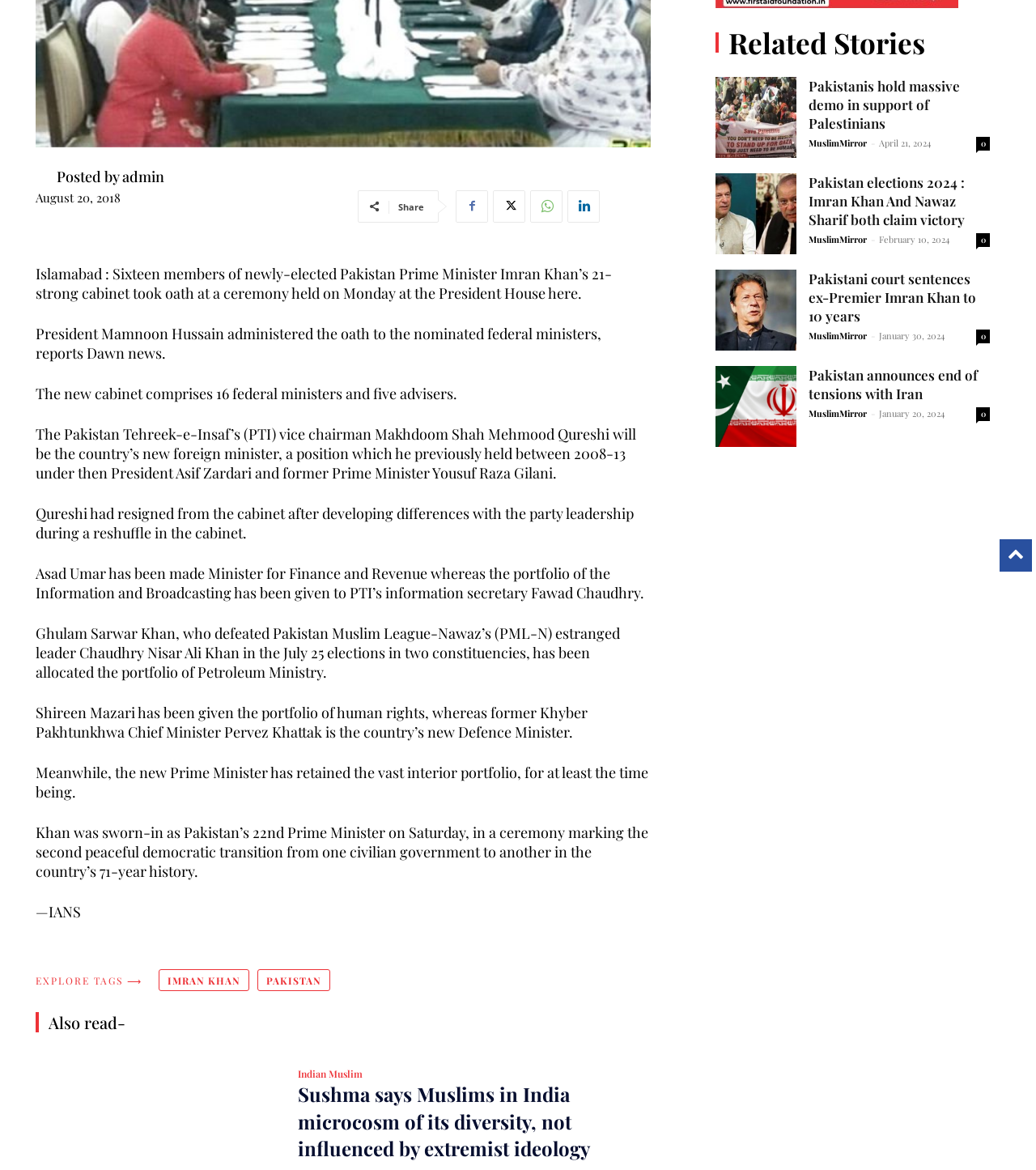Given the following UI element description: "Literature", find the bounding box coordinates in the webpage screenshot.

[0.042, 0.109, 0.348, 0.126]